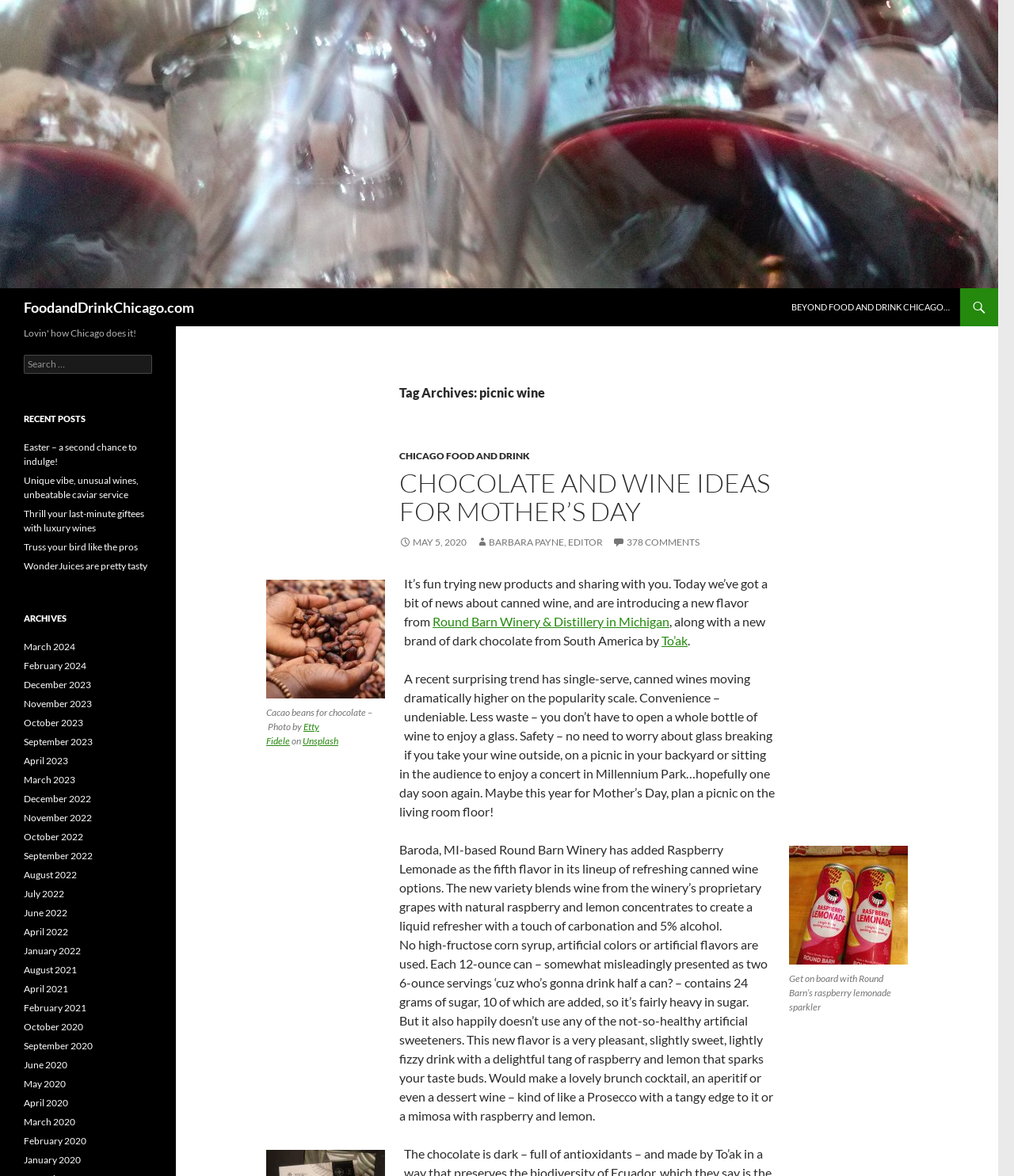Based on the description "Unsplash", find the bounding box of the specified UI element.

[0.298, 0.625, 0.334, 0.635]